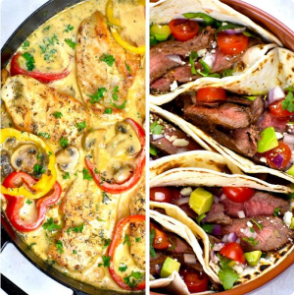Give a detailed account of the visual elements in the image.

This vibrant image showcases two mouth-watering dishes that exemplify delicious home cooking. On the left side, a creamy skillet meal features succulent chicken breasts sautéed with colorful bell peppers and mushrooms, all enveloped in a rich sauce garnished with fresh herbs. The lively colors of the peppers bring a joyful visual appeal to the dish. 

On the right side, a tempting assortment of tacos presents tender slices of beef, accompanied by fresh diced tomatoes, onions, and jalapeños, all wrapped in soft tortillas. This taco presentation not only looks enticing but also invites you to indulge in a flavorful experience. Together, these dishes capture the essence of satisfying comfort food, perfect for any dinner occasion.